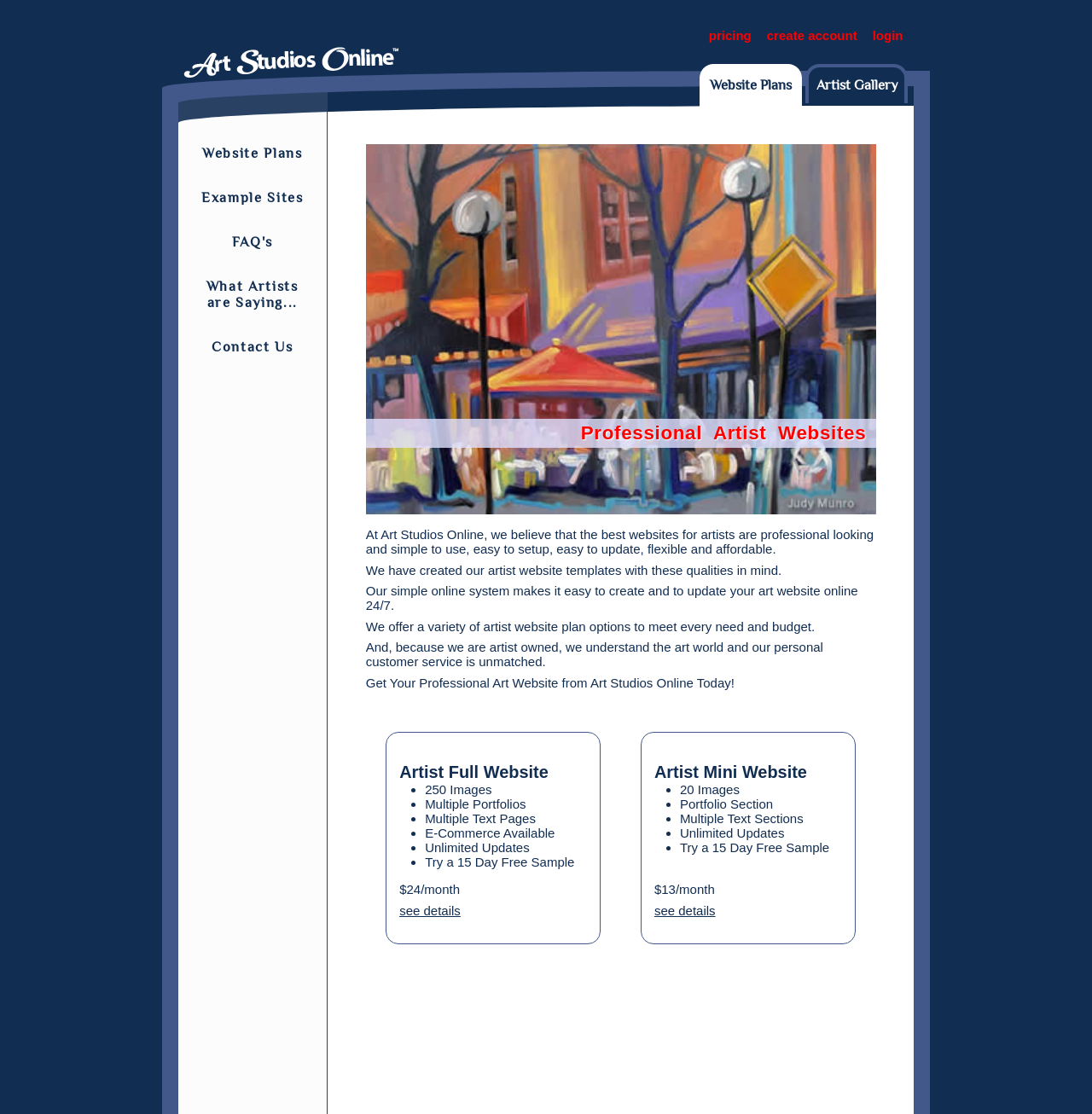Locate the bounding box of the UI element described by: "Contact Us" in the given webpage screenshot.

[0.163, 0.304, 0.299, 0.319]